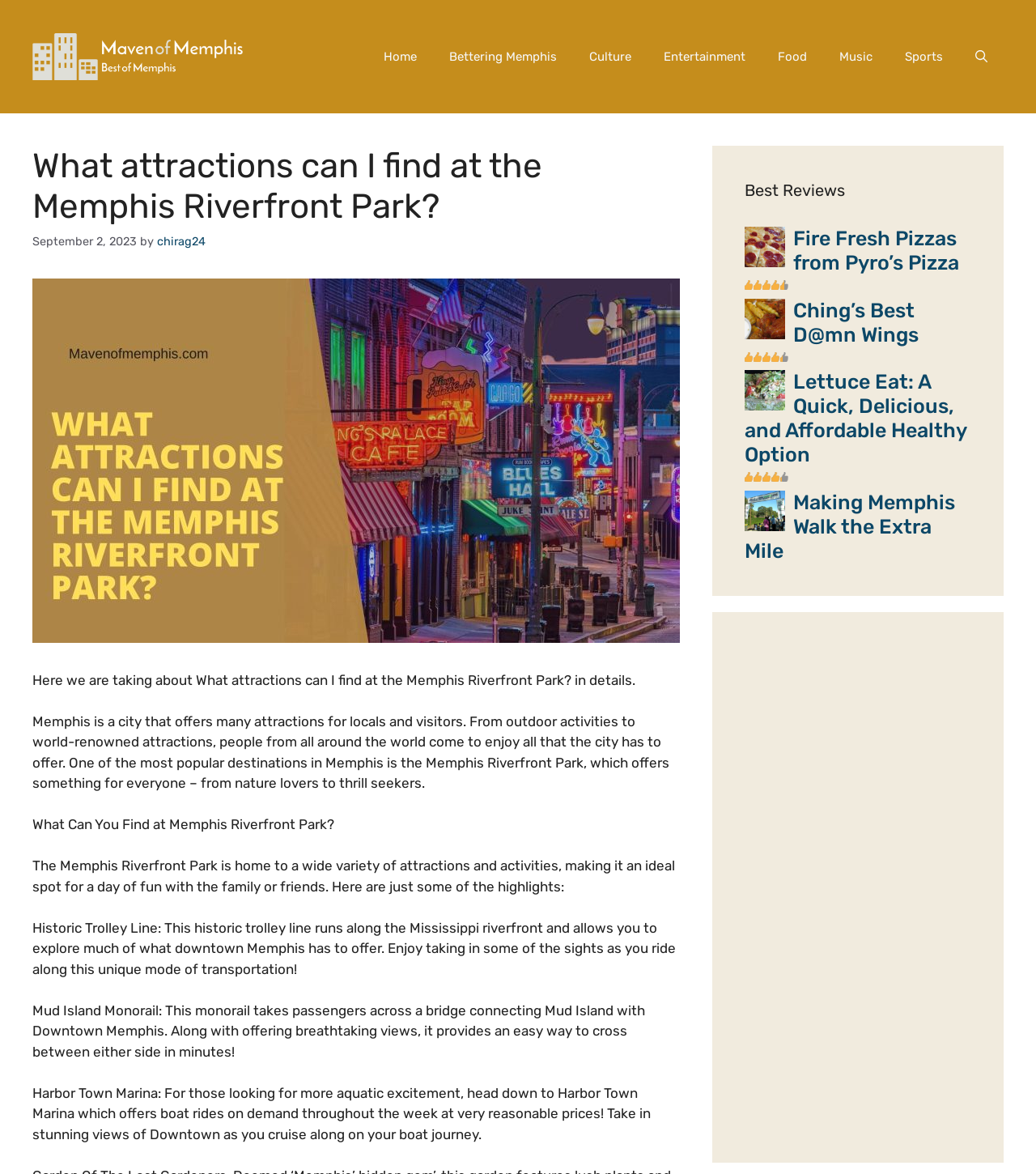Determine the bounding box coordinates of the region I should click to achieve the following instruction: "Open the search". Ensure the bounding box coordinates are four float numbers between 0 and 1, i.e., [left, top, right, bottom].

[0.926, 0.014, 0.969, 0.083]